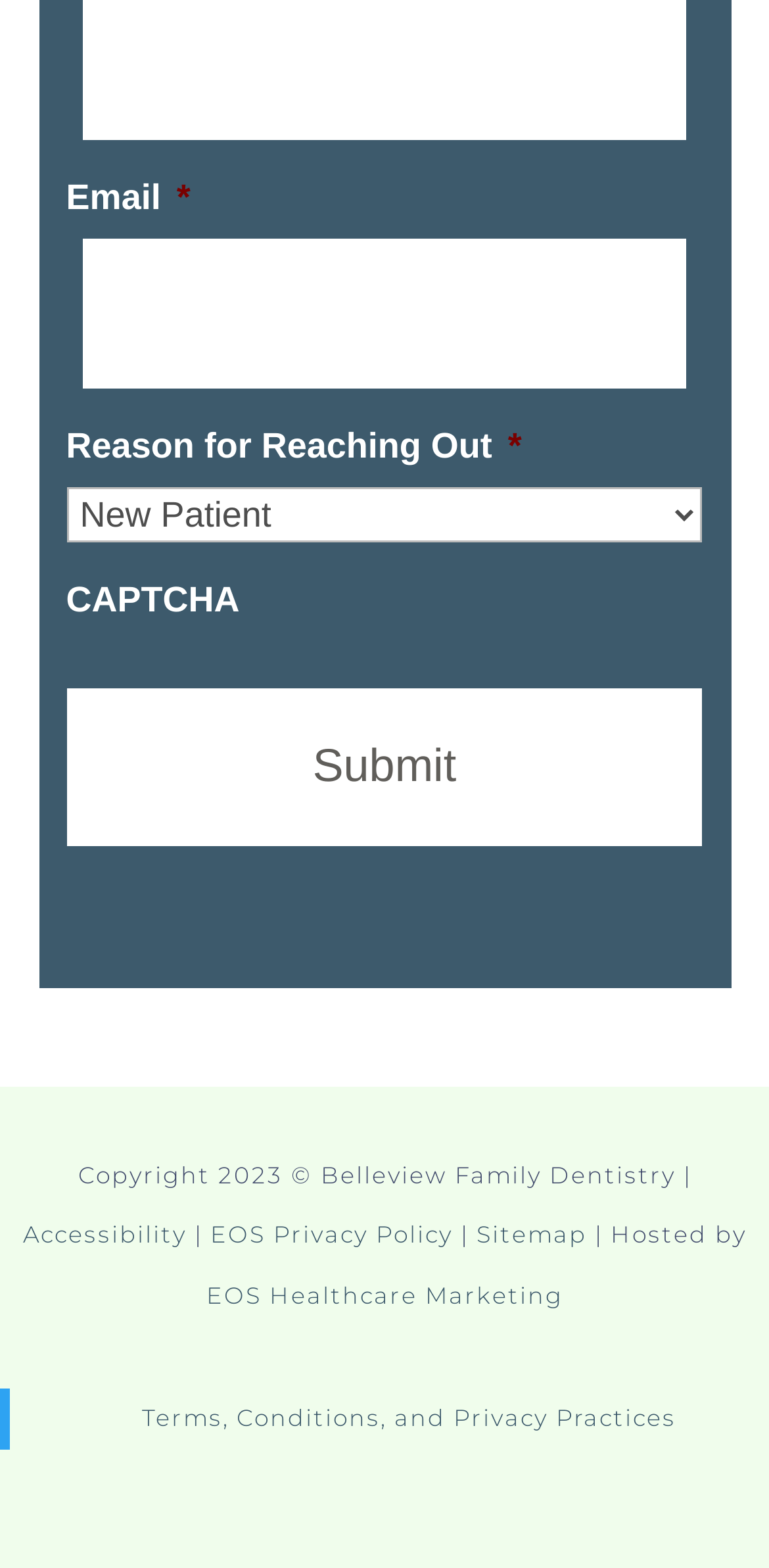Please determine the bounding box coordinates of the area that needs to be clicked to complete this task: 'Enter email address'. The coordinates must be four float numbers between 0 and 1, formatted as [left, top, right, bottom].

[0.107, 0.152, 0.893, 0.248]